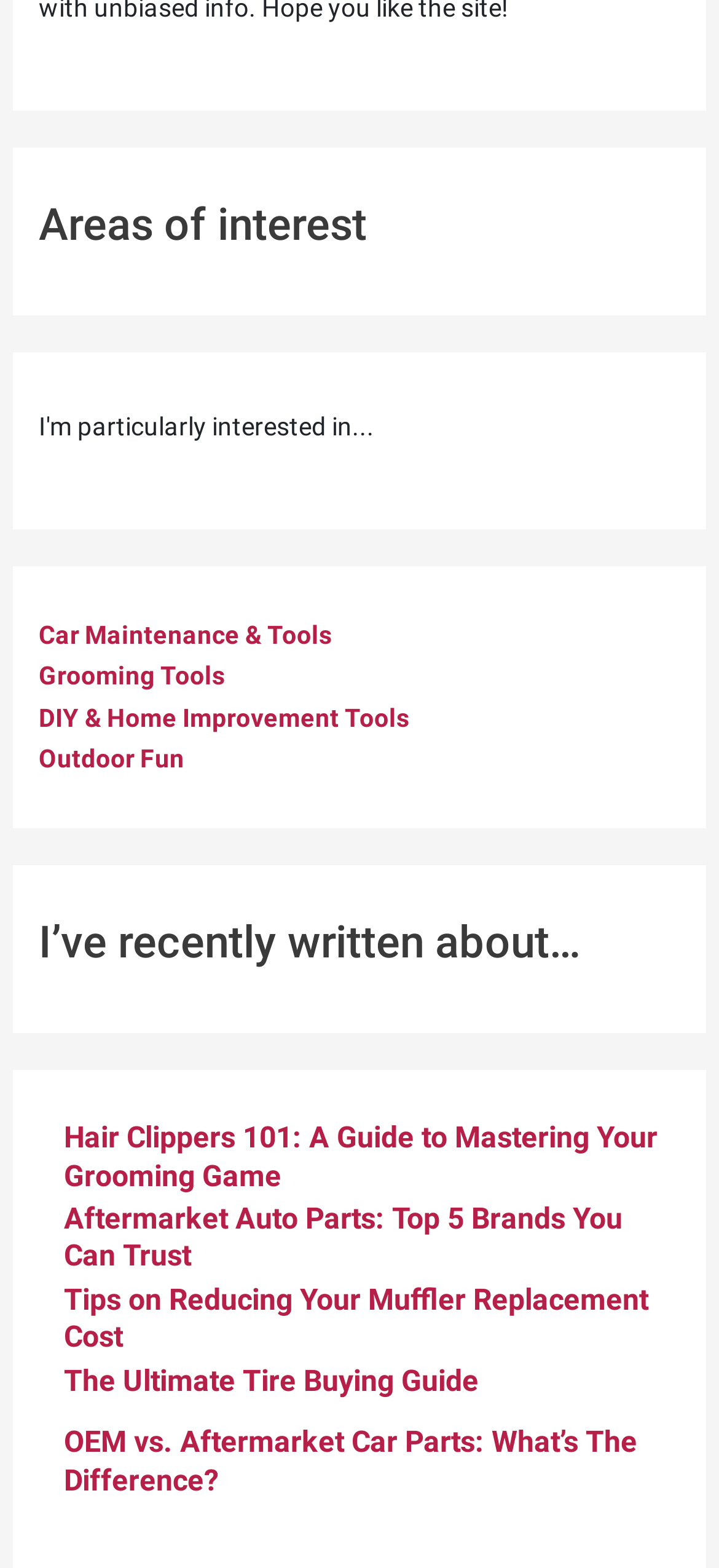Locate the bounding box coordinates of the area to click to fulfill this instruction: "Learn about Aftermarket Auto Parts: Top 5 Brands You Can Trust". The bounding box should be presented as four float numbers between 0 and 1, in the order [left, top, right, bottom].

[0.089, 0.766, 0.866, 0.812]